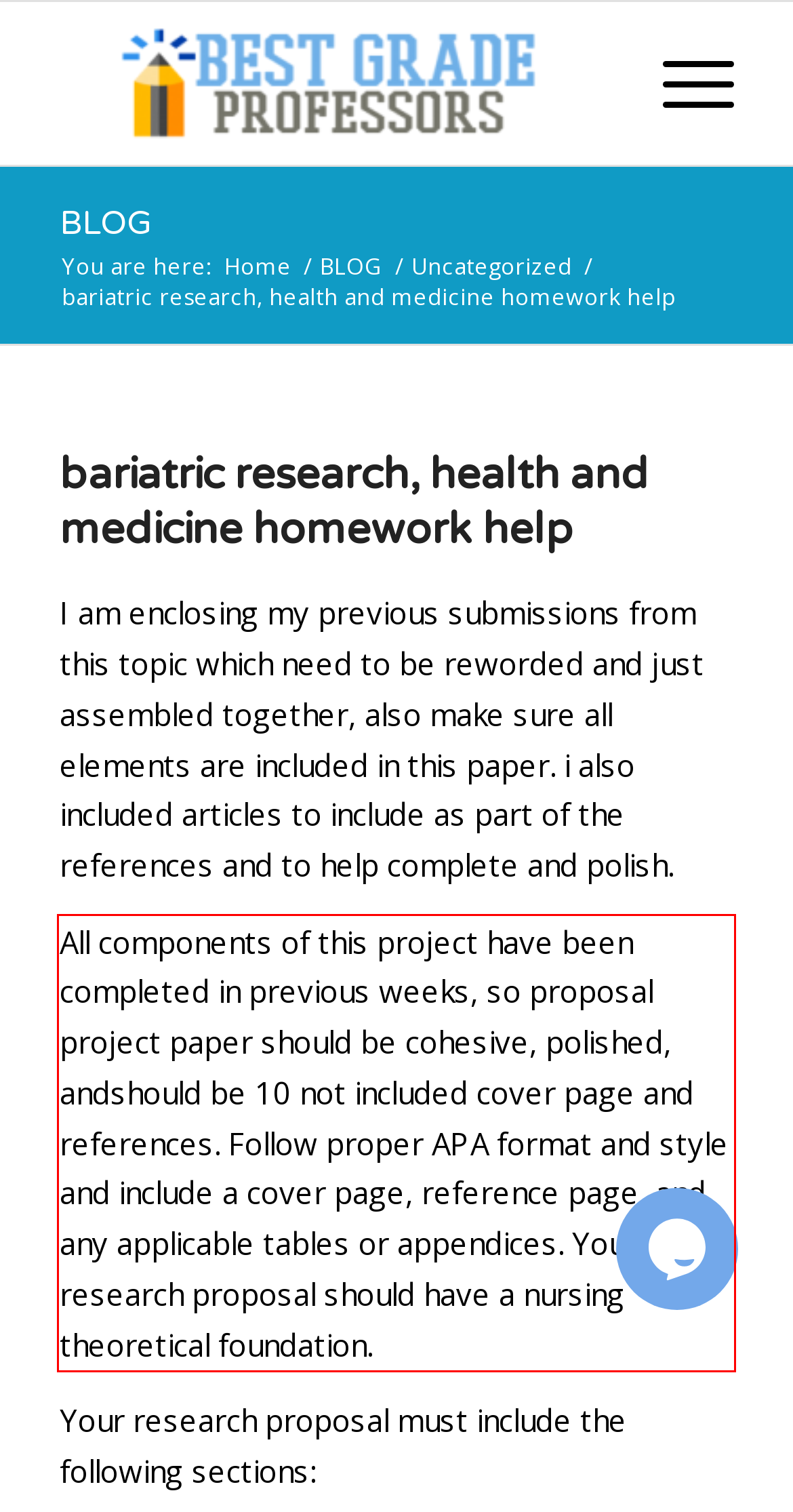Examine the webpage screenshot and use OCR to obtain the text inside the red bounding box.

All components of this project have been completed in previous weeks, so proposal project paper should be cohesive, polished, andshould be 10 not included cover page and references. Follow proper APA format and style and include a cover page, reference page, and any applicable tables or appendices. Your research proposal should have a nursing theoretical foundation.